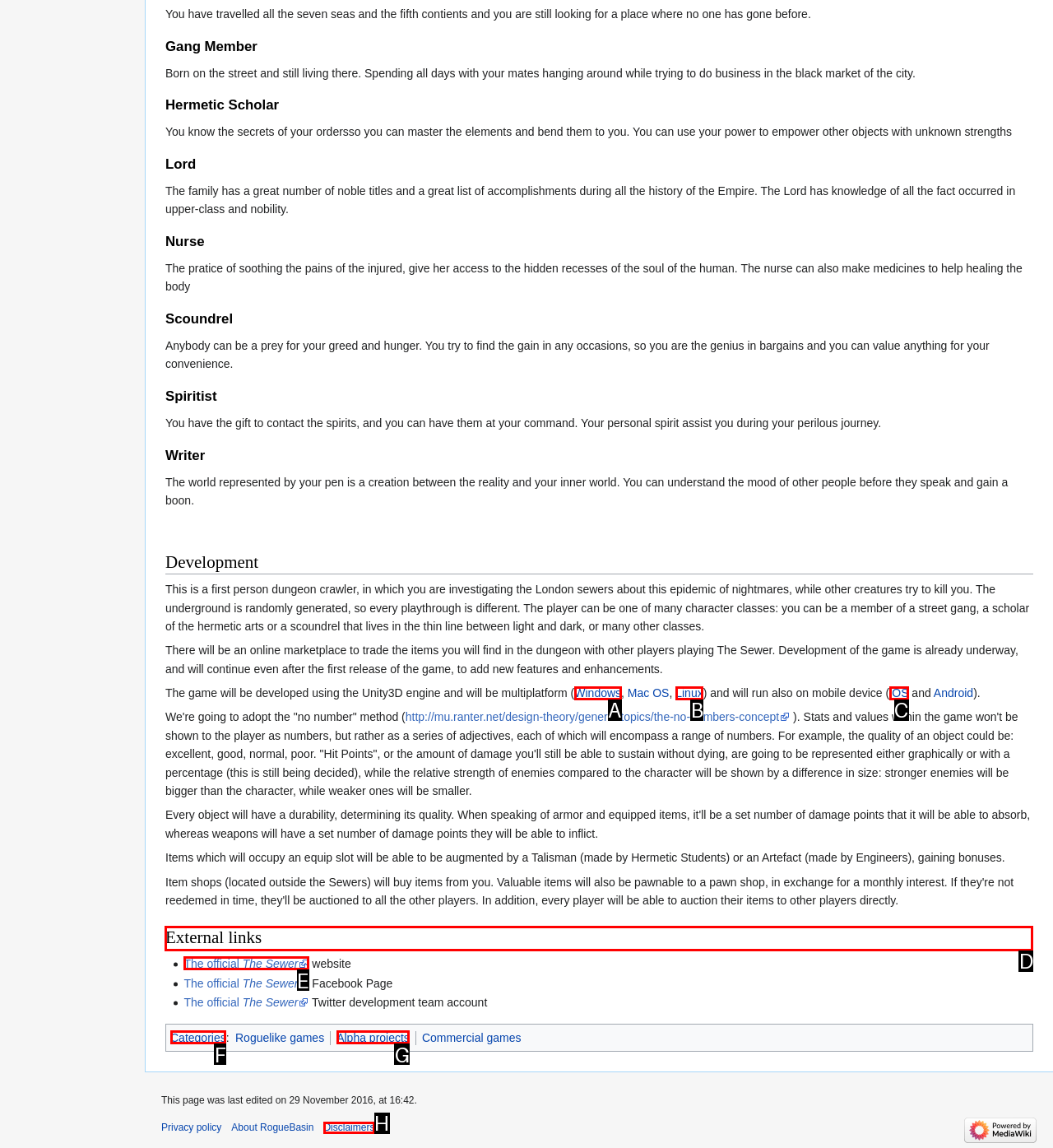Select the appropriate bounding box to fulfill the task: Check the 'External links' section Respond with the corresponding letter from the choices provided.

D